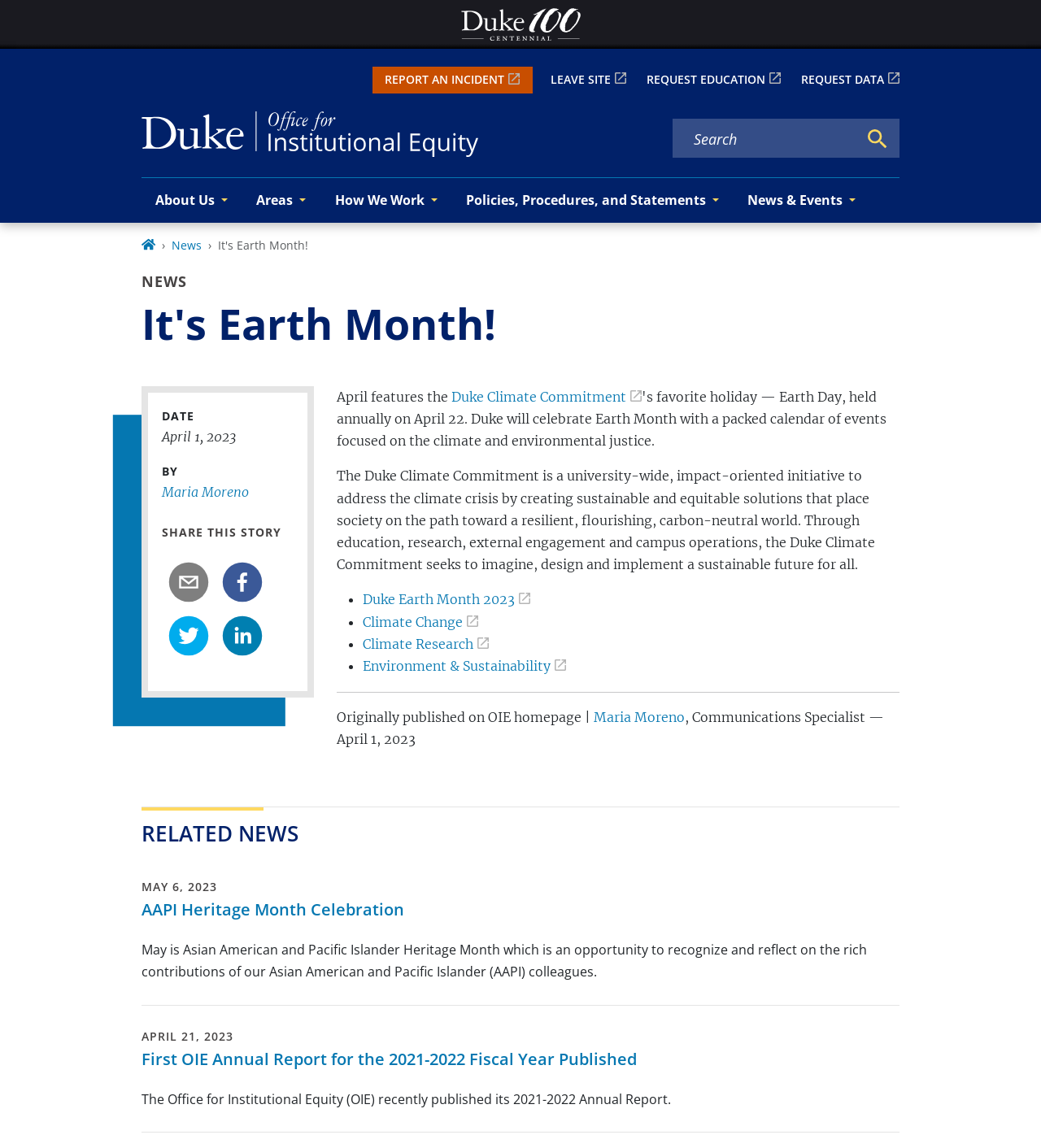Please specify the bounding box coordinates of the clickable section necessary to execute the following command: "Share this story on email".

[0.162, 0.489, 0.201, 0.525]